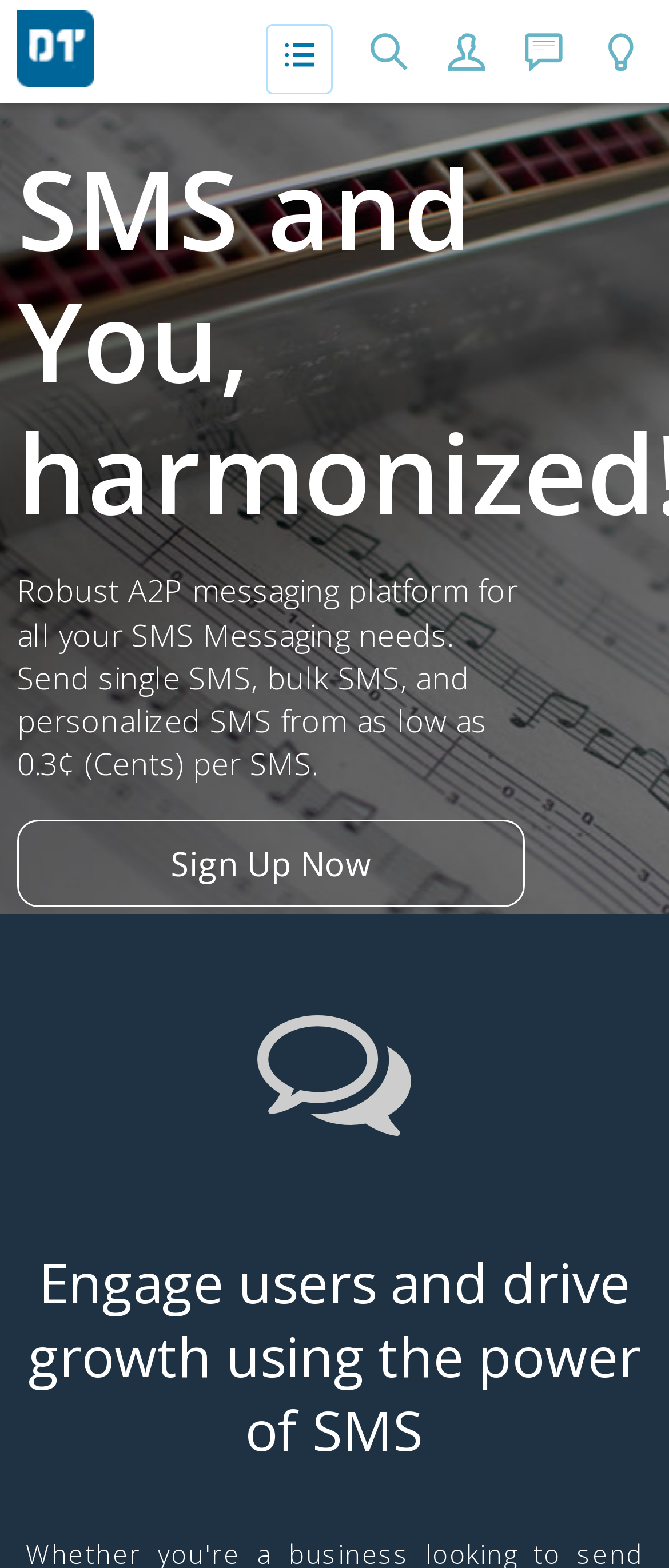Provide an in-depth caption for the webpage.

The webpage is about a bulk SMS solution in Ghana, specifically highlighting the services offered by D-Tech Ghana. At the top left corner, there is a logo image with a link. Below the logo, there is a heading that reads "SMS and You, harmonized!" which is followed by a paragraph of text that describes the robust A2P messaging platform, its features, and pricing.

To the right of the logo, there are four social media links, each represented by an icon. Below these icons, there is a button with a icon. On the top right side, there is another link with no text.

The main content of the page is divided into two sections. The first section has a heading that reads "SMS and You, harmonized!" and the paragraph of text mentioned earlier. The second section has a heading that reads "Engage users and drive growth using the power of SMS" which is located at the bottom of the page.

There is a call-to-action button "Sign Up Now" located below the paragraph of text, which is aligned to the left side of the page. Overall, the webpage has a simple layout with a focus on highlighting the features and benefits of the bulk SMS solution.